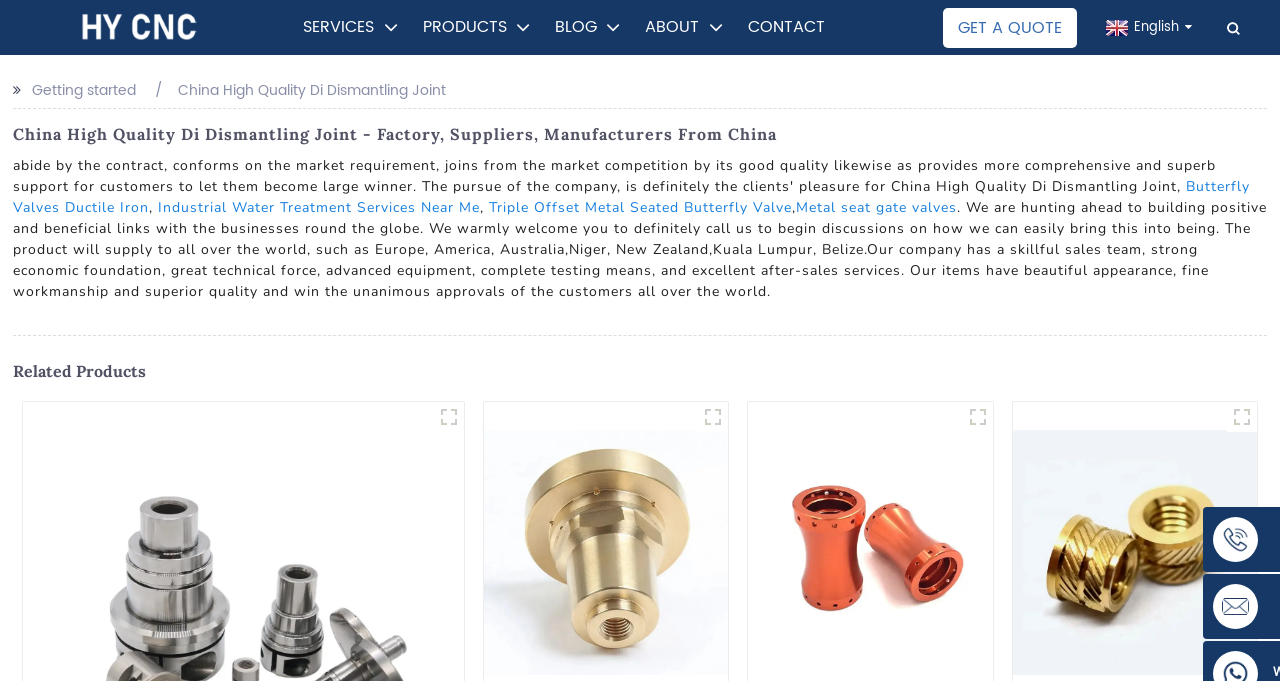Pinpoint the bounding box coordinates of the clickable element needed to complete the instruction: "Click Butterfly Valves Ductile Iron". The coordinates should be provided as four float numbers between 0 and 1: [left, top, right, bottom].

[0.01, 0.26, 0.976, 0.319]